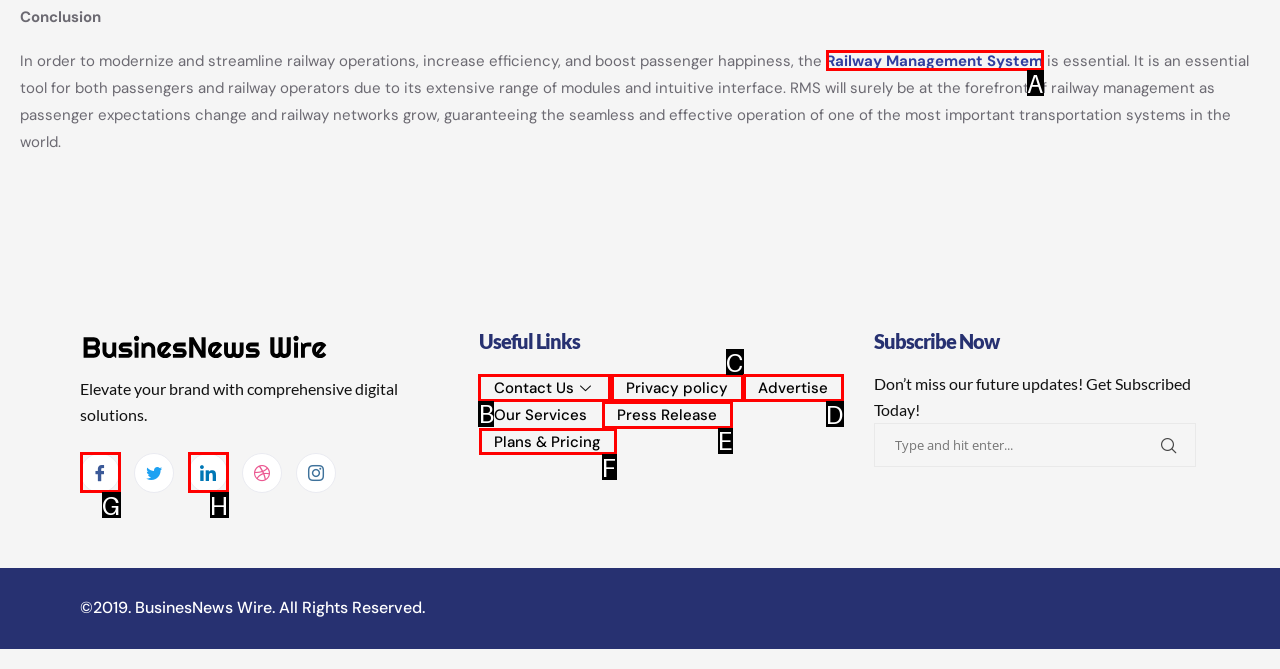Determine which HTML element should be clicked to carry out the following task: Contact Us Respond with the letter of the appropriate option.

B